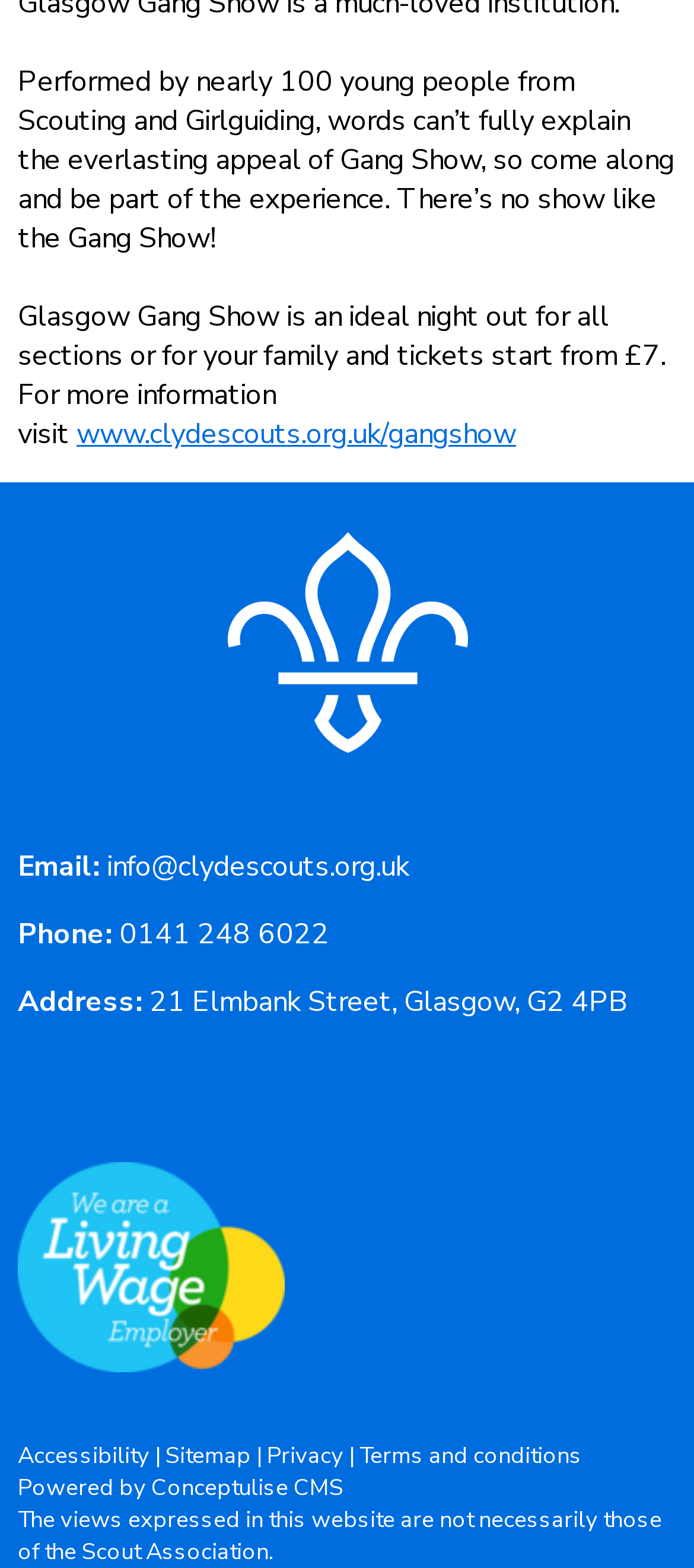What is the starting price of the tickets?
Please analyze the image and answer the question with as much detail as possible.

The starting price of the tickets is mentioned in the second StaticText element, which states that 'tickets start from £7'.